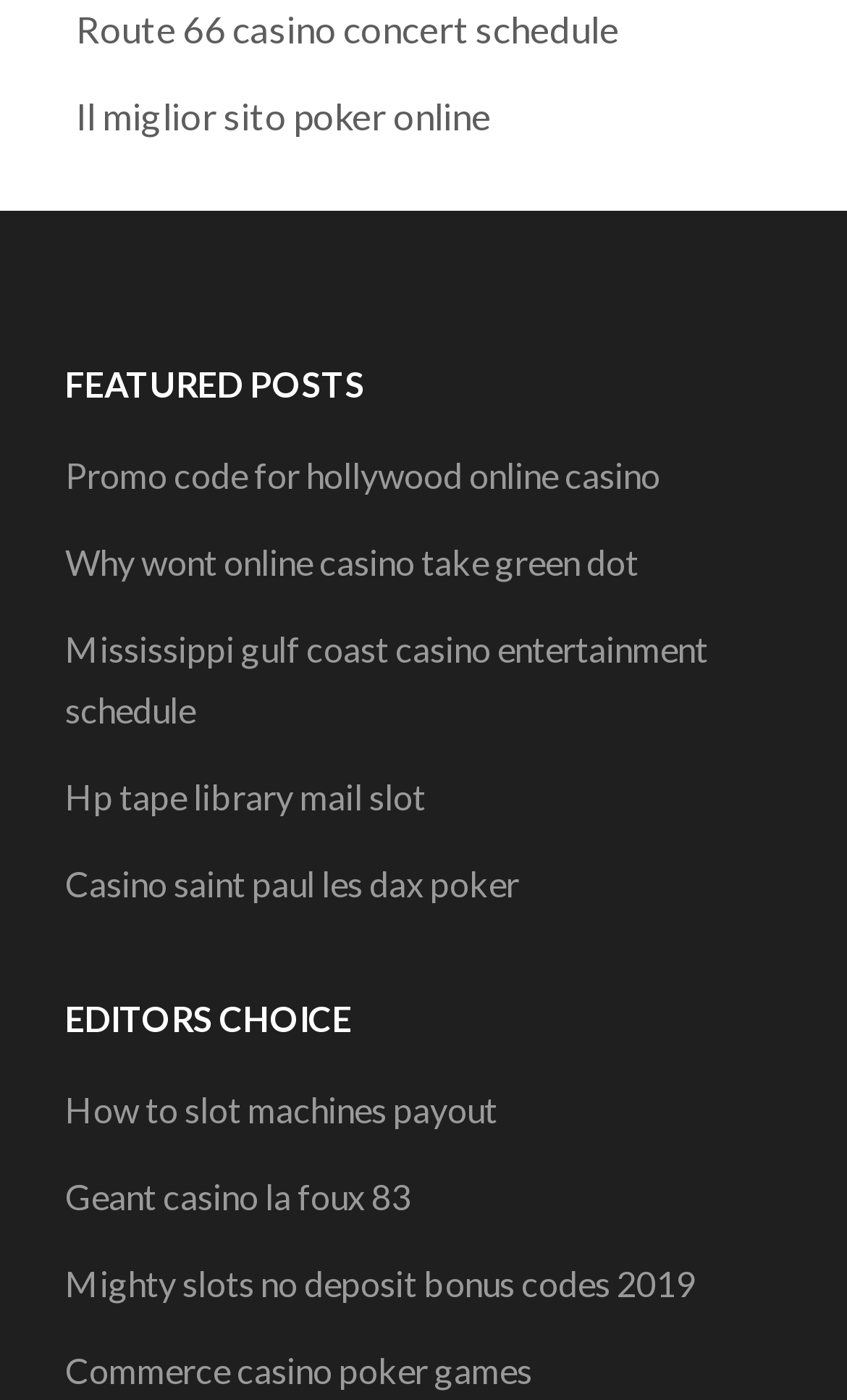Reply to the question with a single word or phrase:
What is the topic of the link 'Mississippi gulf coast casino entertainment schedule'?

Casino entertainment